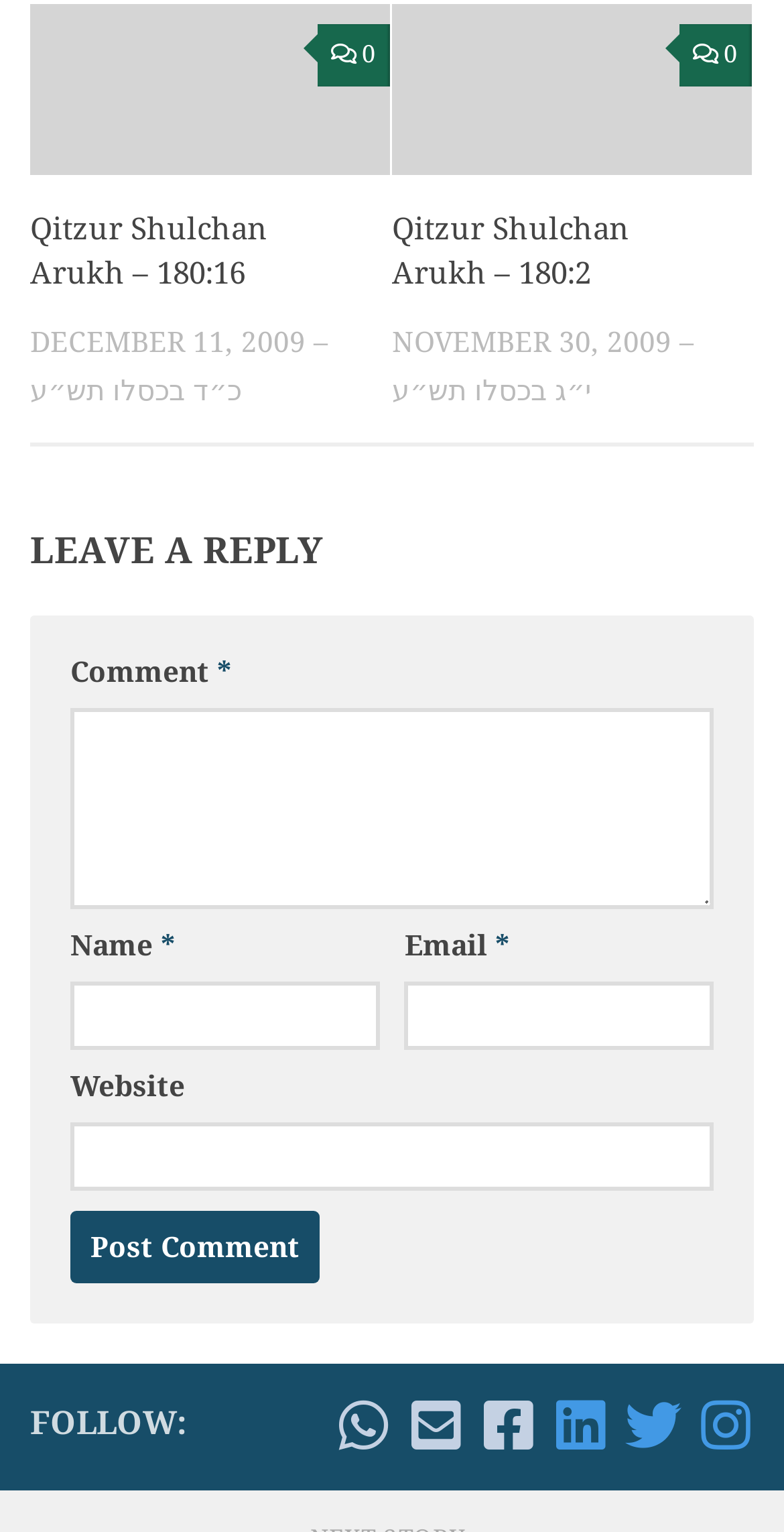Determine the bounding box coordinates of the clickable region to carry out the instruction: "Enter a comment".

[0.09, 0.462, 0.91, 0.593]